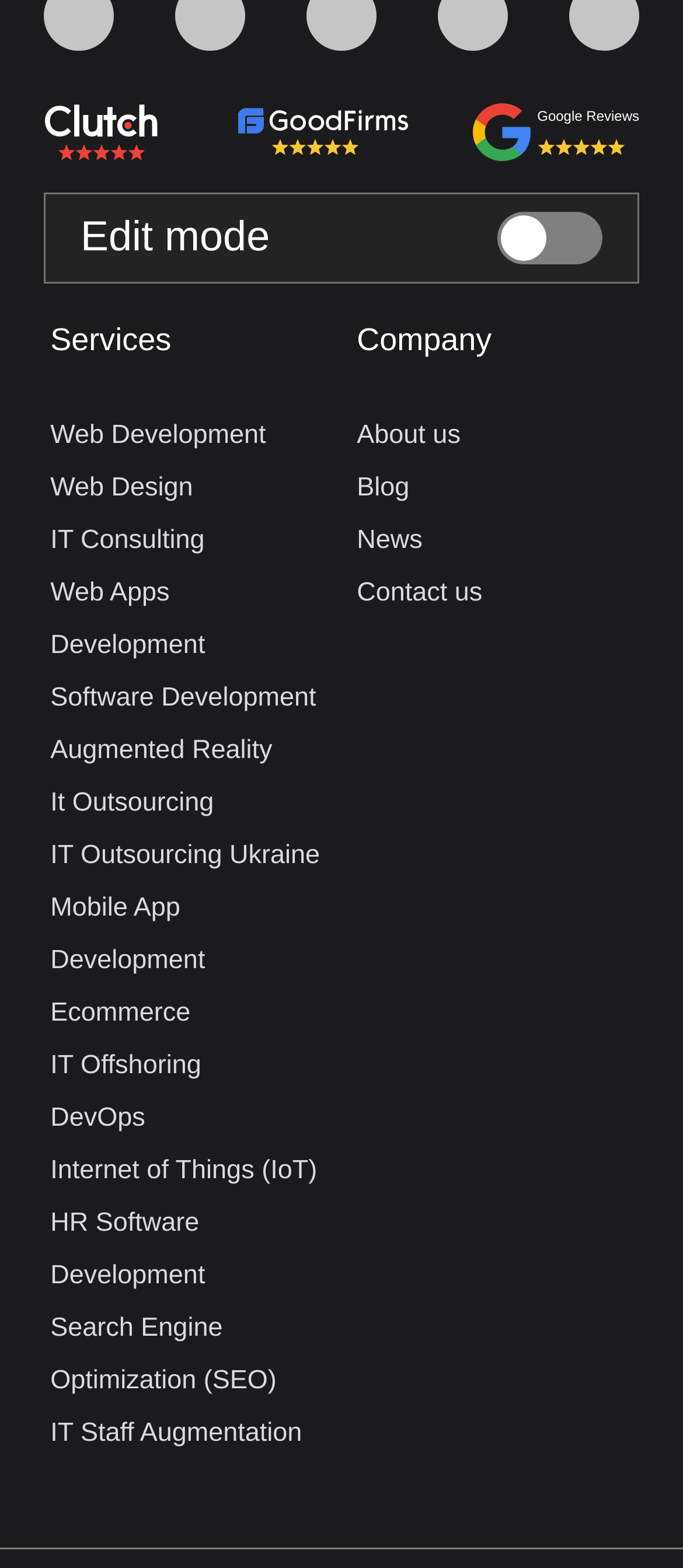Please analyze the image and provide a thorough answer to the question:
What is the last link under Services?

I scrolled down to the end of the 'Services' section and found that the last link is 'Search Engine Optimization (SEO)', which is located below 'IT Staff Augmentation'.